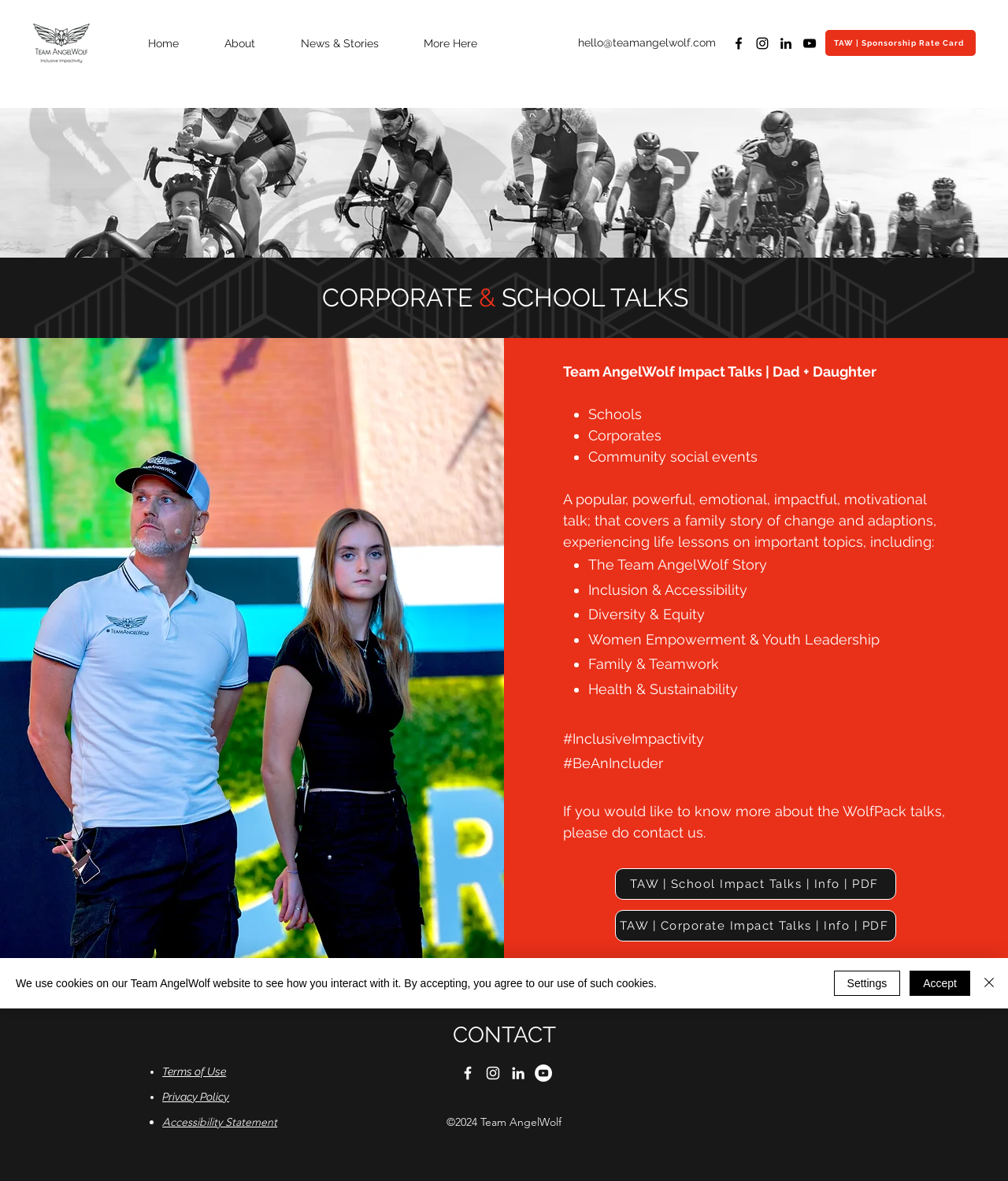Locate the bounding box coordinates of the clickable region necessary to complete the following instruction: "View TAW | Sponsorship Rate Card". Provide the coordinates in the format of four float numbers between 0 and 1, i.e., [left, top, right, bottom].

[0.819, 0.025, 0.968, 0.047]